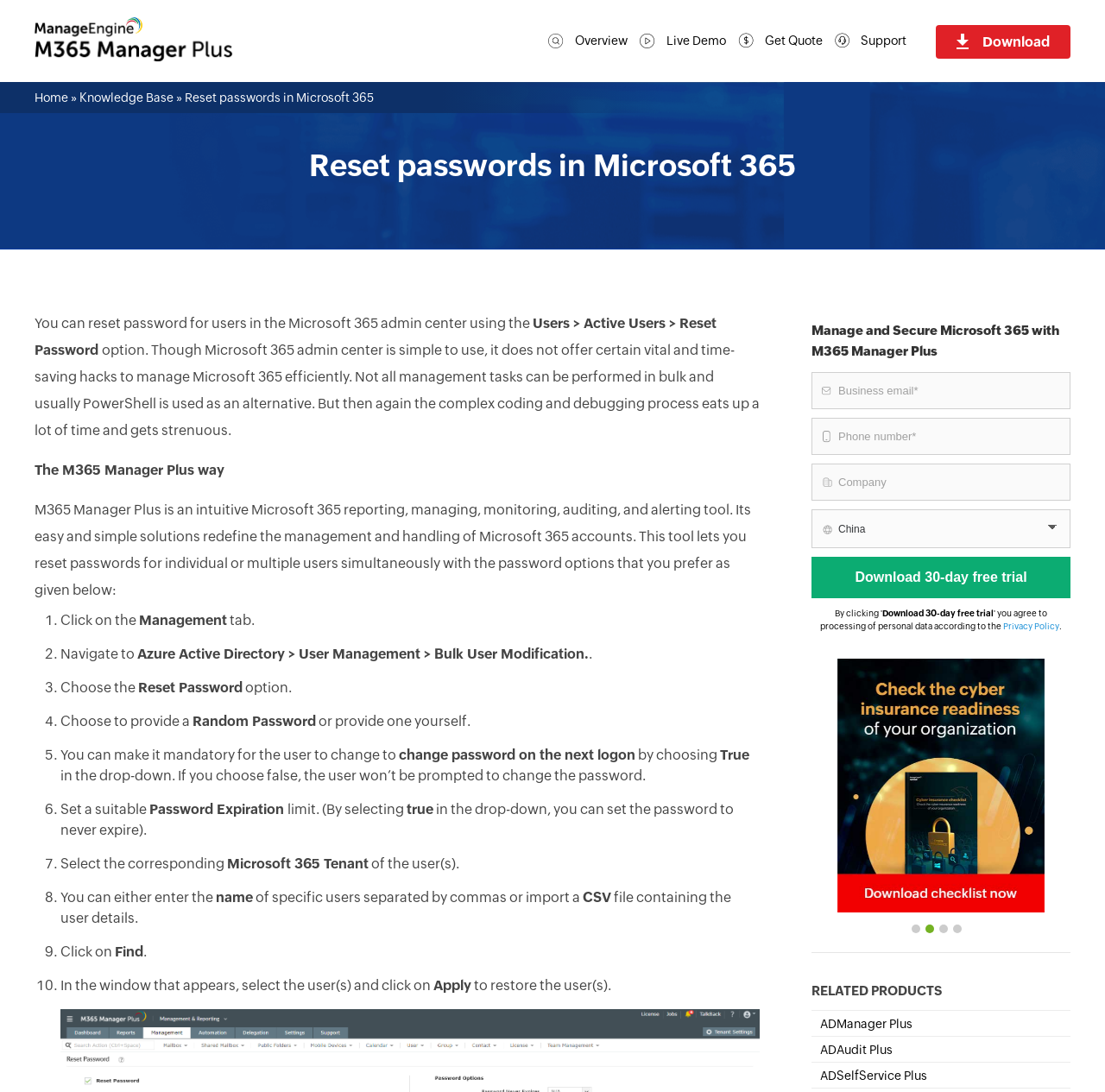Based on the visual content of the image, answer the question thoroughly: What is the purpose of M365 Manager Plus?

M365 Manager Plus is an intuitive Microsoft 365 reporting, managing, monitoring, auditing, and alerting tool that redefines the management and handling of Microsoft 365 accounts. It provides easy and simple solutions to manage Microsoft 365 efficiently.